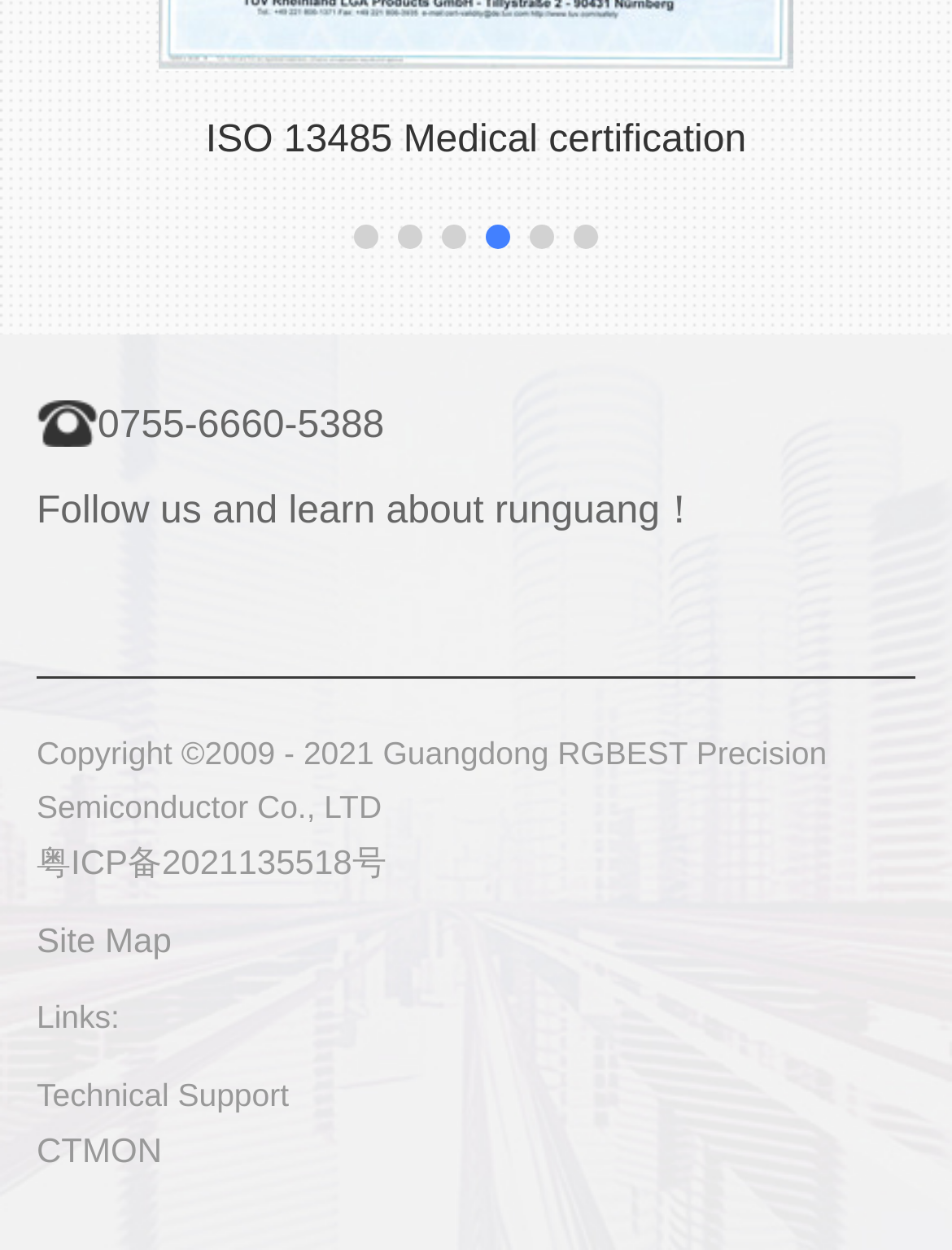Provide a single word or phrase to answer the given question: 
How many slide buttons are there on the webpage?

6